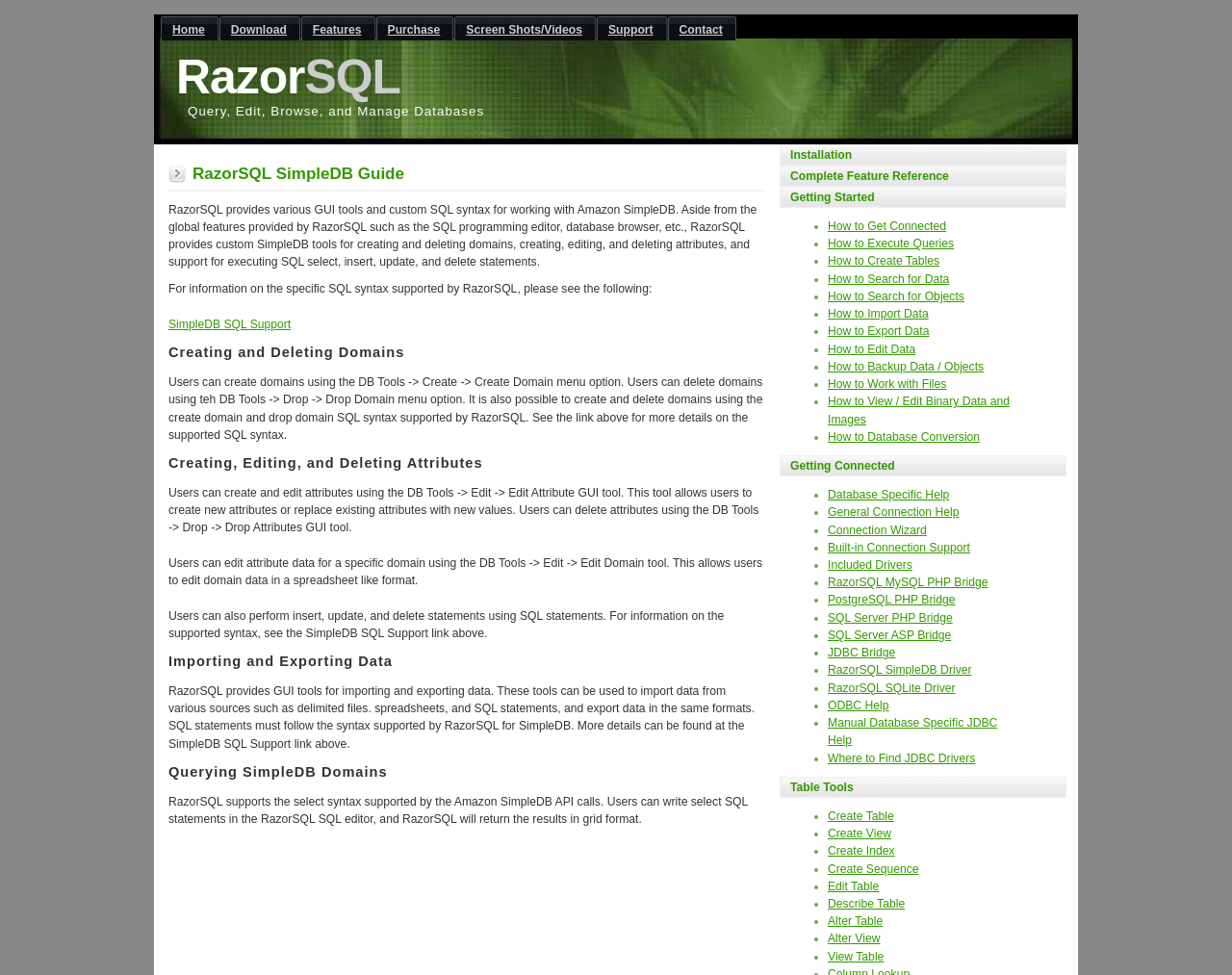Please identify the bounding box coordinates of the element on the webpage that should be clicked to follow this instruction: "Click on the 'How to Get Connected' link". The bounding box coordinates should be given as four float numbers between 0 and 1, formatted as [left, top, right, bottom].

[0.672, 0.225, 0.768, 0.239]